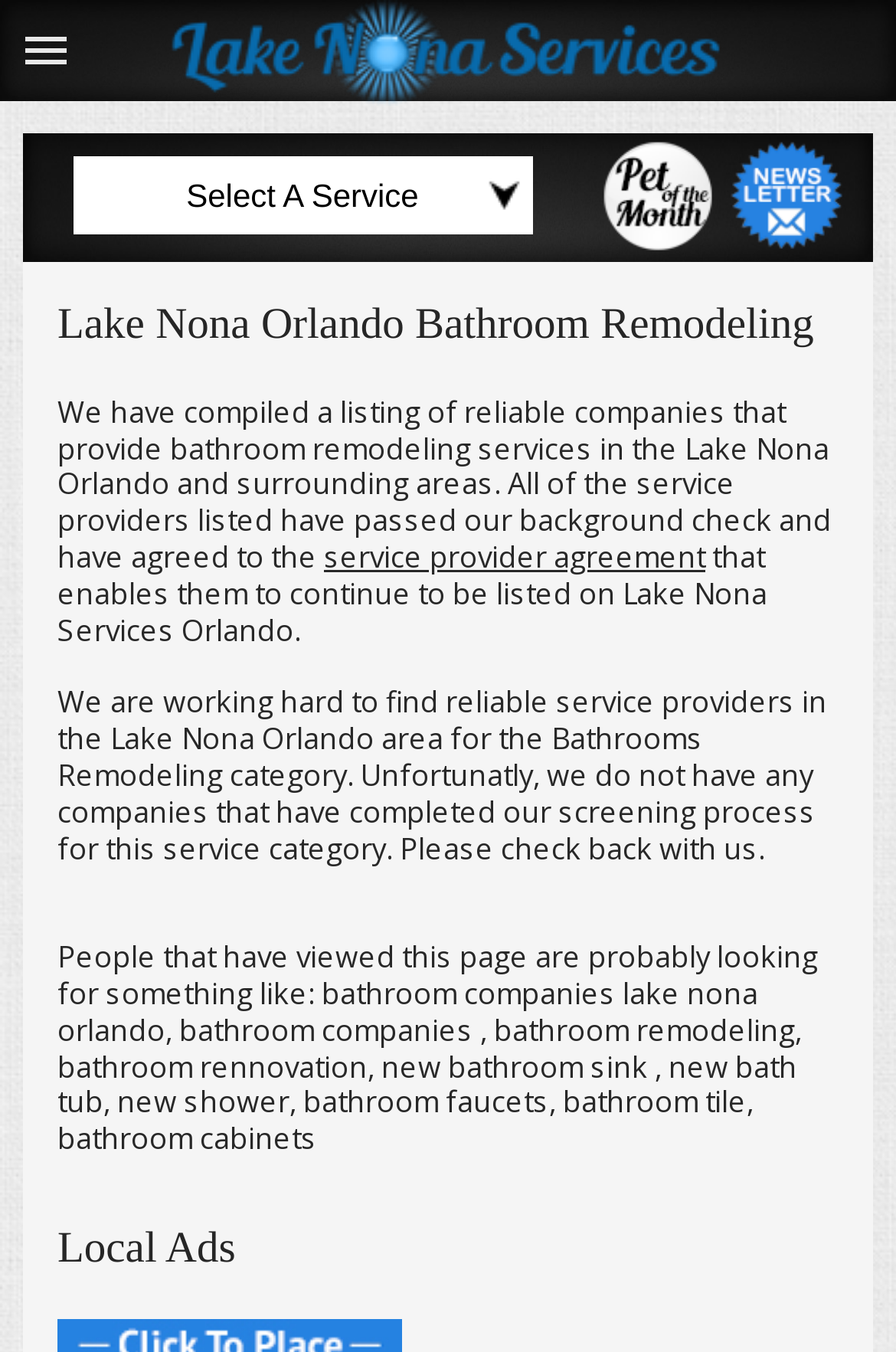Use a single word or phrase to answer the question: What are people looking for who visit this page?

Bathroom remodeling services